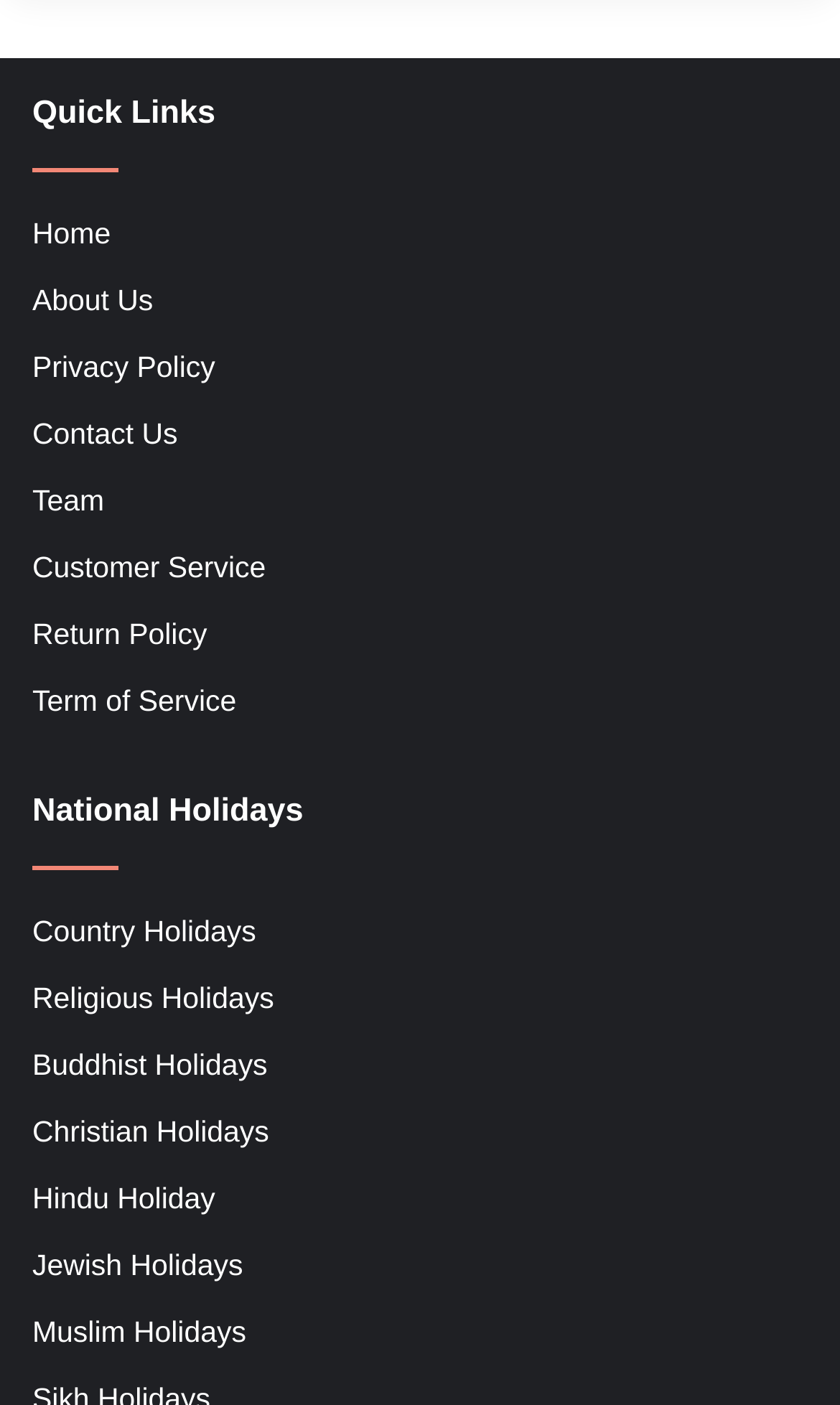How many holiday categories are listed?
Using the details from the image, give an elaborate explanation to answer the question.

There are 6 holiday categories listed because there are 6 links under the 'National Holidays' static text element, which are 'Country Holidays', 'Religious Holidays', 'Buddhist Holidays', 'Christian Holidays', 'Hindu Holiday', and 'Jewish Holidays'.